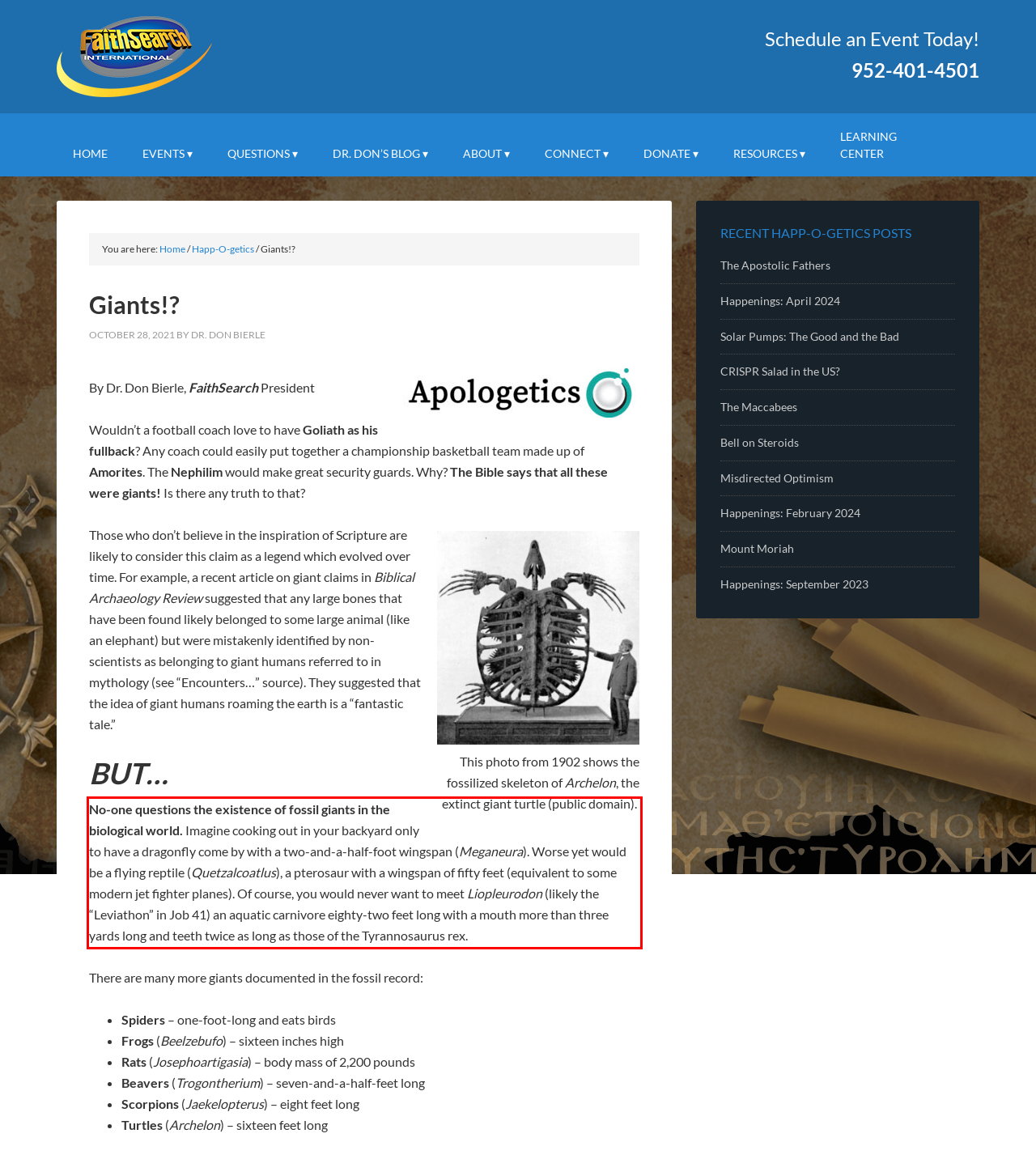You are provided with a screenshot of a webpage featuring a red rectangle bounding box. Extract the text content within this red bounding box using OCR.

No-one questions the existence of fossil giants in the biological world. Imagine cooking out in your backyard only to have a dragonfly come by with a two-and-a-half-foot wingspan (Meganeura). Worse yet would be a flying reptile (Quetzalcoatlus), a pterosaur with a wingspan of fifty feet (equivalent to some modern jet fighter planes). Of course, you would never want to meet Liopleurodon (likely the “Leviathon” in Job 41) an aquatic carnivore eighty-two feet long with a mouth more than three yards long and teeth twice as long as those of the Tyrannosaurus rex.